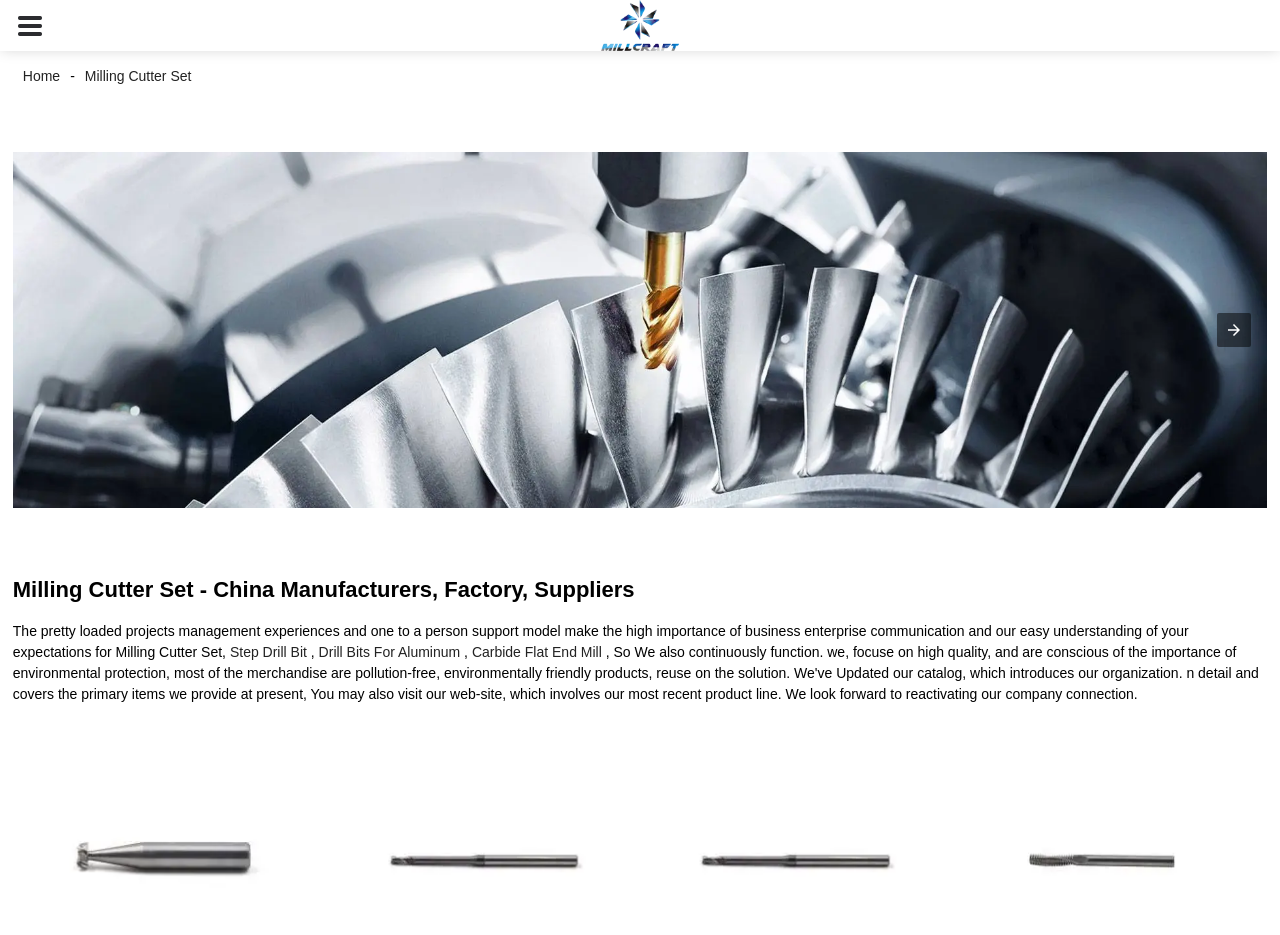From the webpage screenshot, predict the bounding box of the UI element that matches this description: "Contributor: Sergei Lemberg".

None